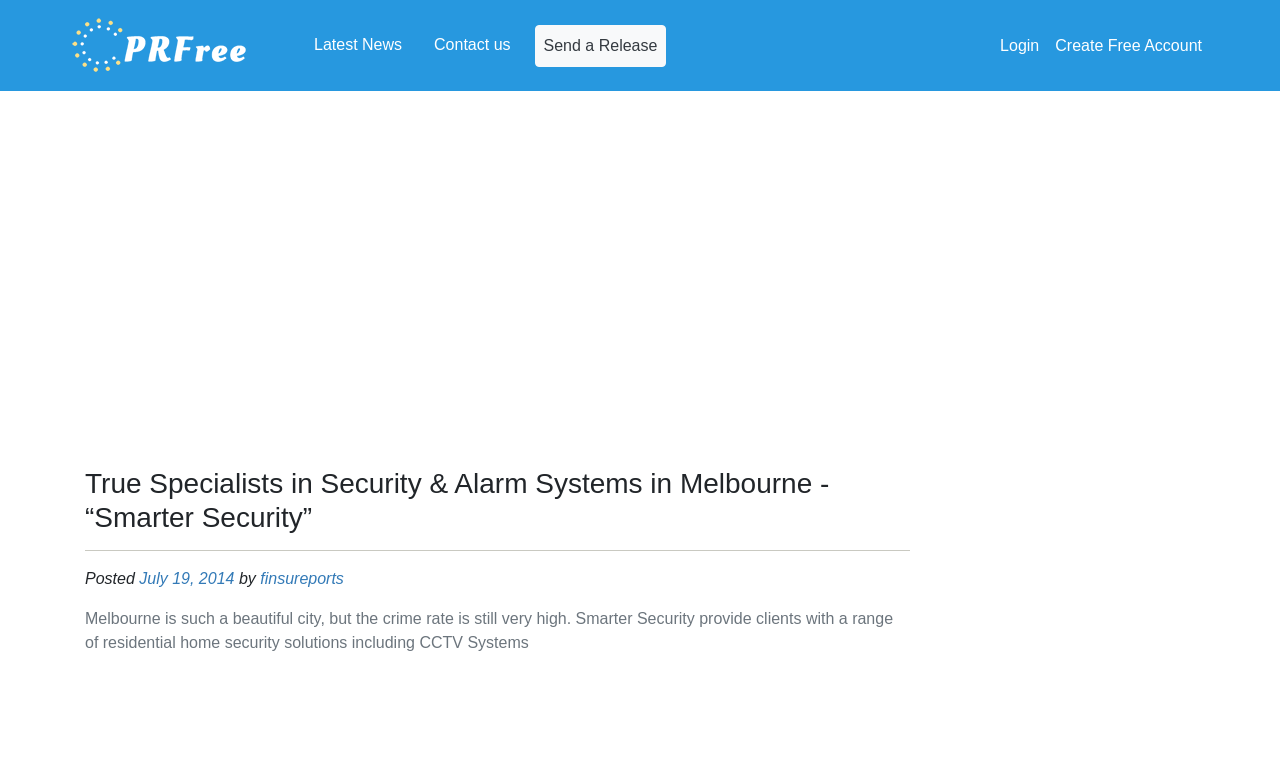Using the webpage screenshot and the element description Login, determine the bounding box coordinates. Specify the coordinates in the format (top-left x, top-left y, bottom-right x, bottom-right y) with values ranging from 0 to 1.

[0.775, 0.033, 0.818, 0.085]